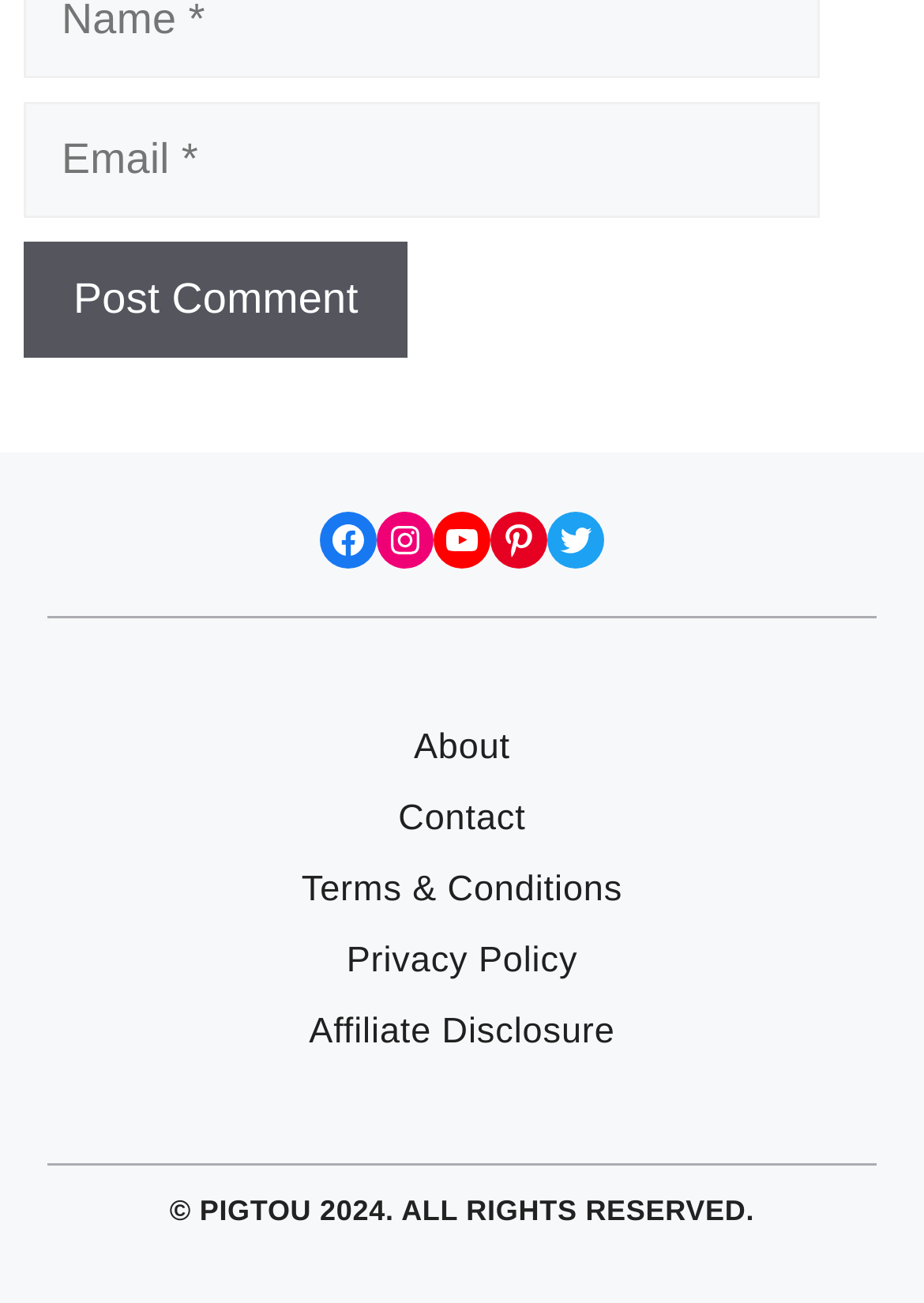Could you find the bounding box coordinates of the clickable area to complete this instruction: "Post a comment"?

[0.026, 0.185, 0.442, 0.274]